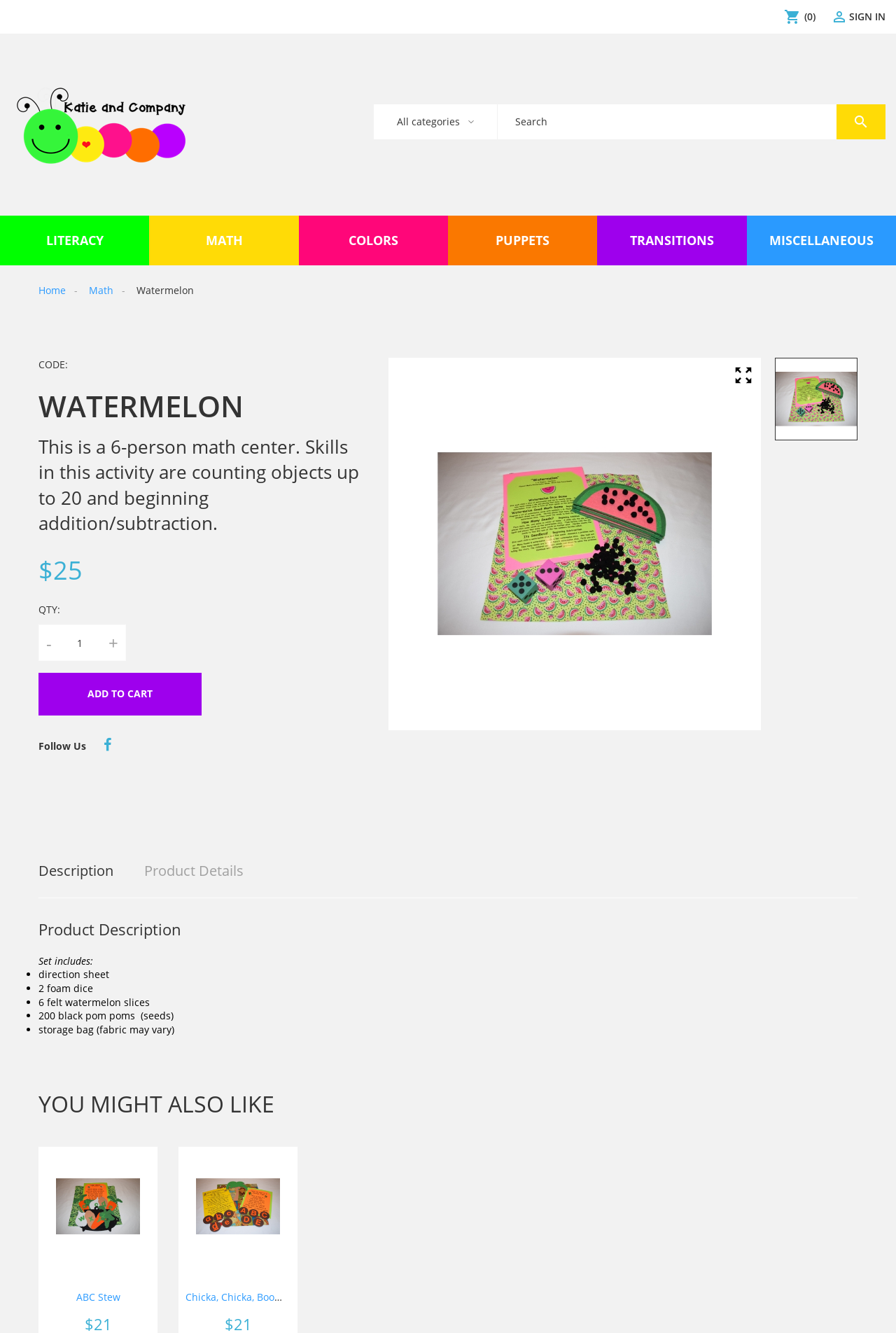From the given element description: "Math", find the bounding box for the UI element. Provide the coordinates as four float numbers between 0 and 1, in the order [left, top, right, bottom].

[0.099, 0.213, 0.127, 0.223]